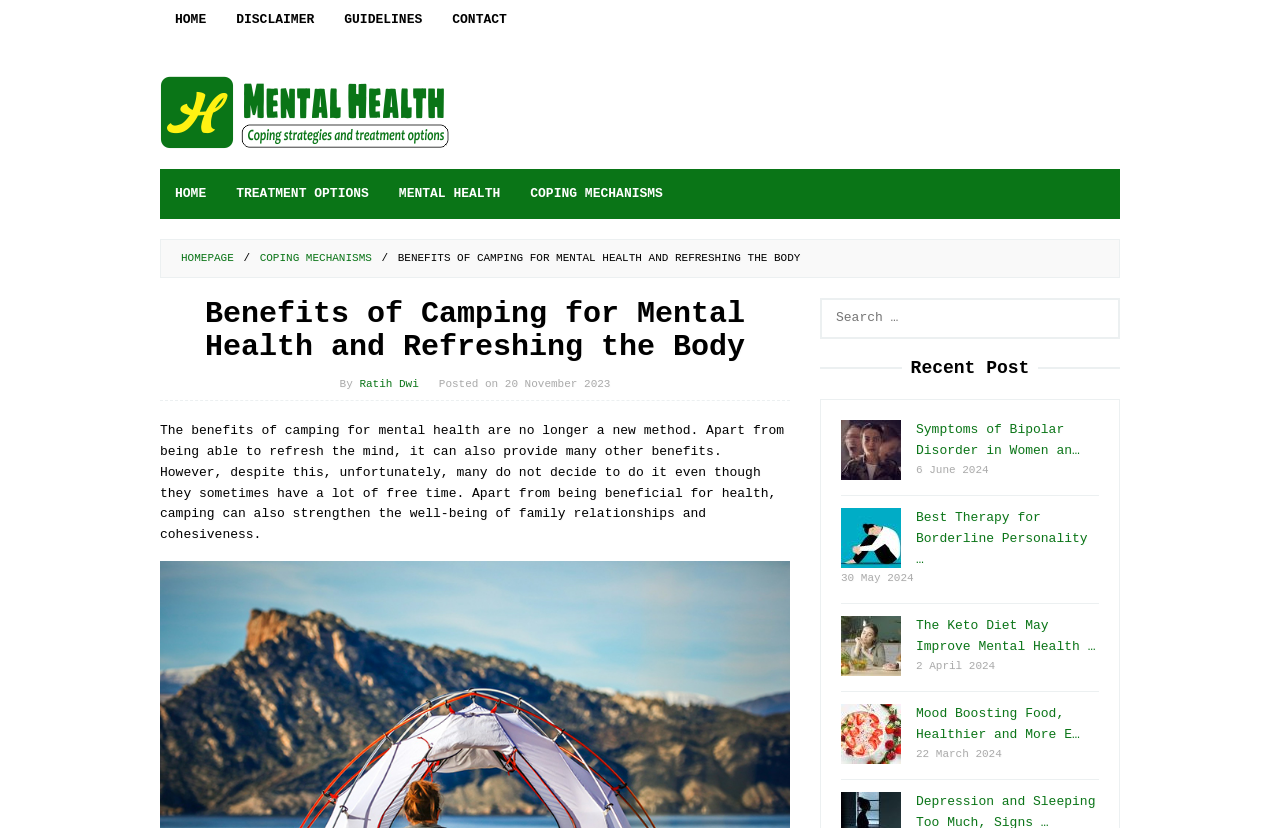Answer the question briefly using a single word or phrase: 
What is the title of the webpage?

Benefits of Camping for Mental Health and Refreshing the Body